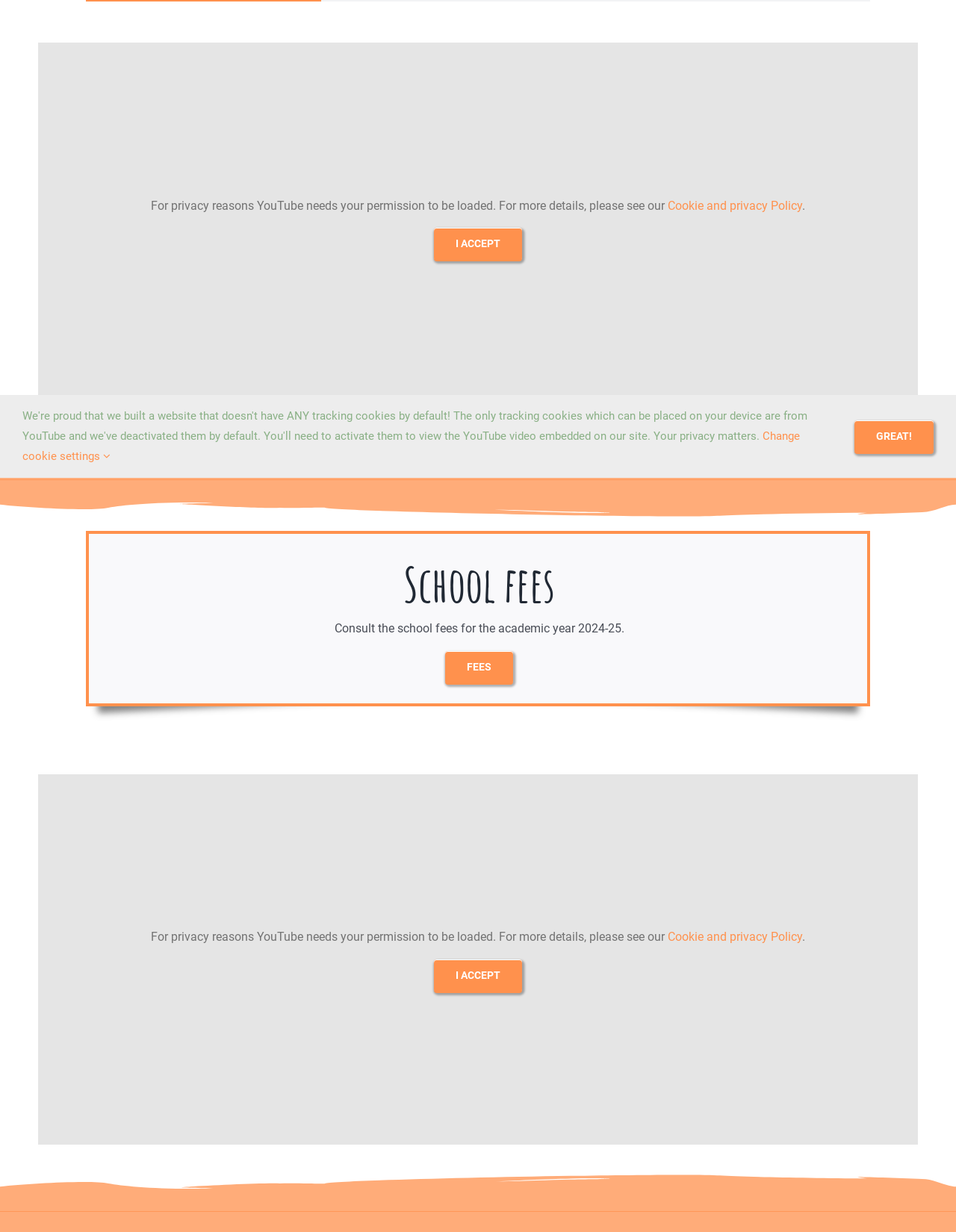Please provide the bounding box coordinate of the region that matches the element description: Great!. Coordinates should be in the format (top-left x, top-left y, bottom-right x, bottom-right y) and all values should be between 0 and 1.

[0.894, 0.341, 0.977, 0.367]